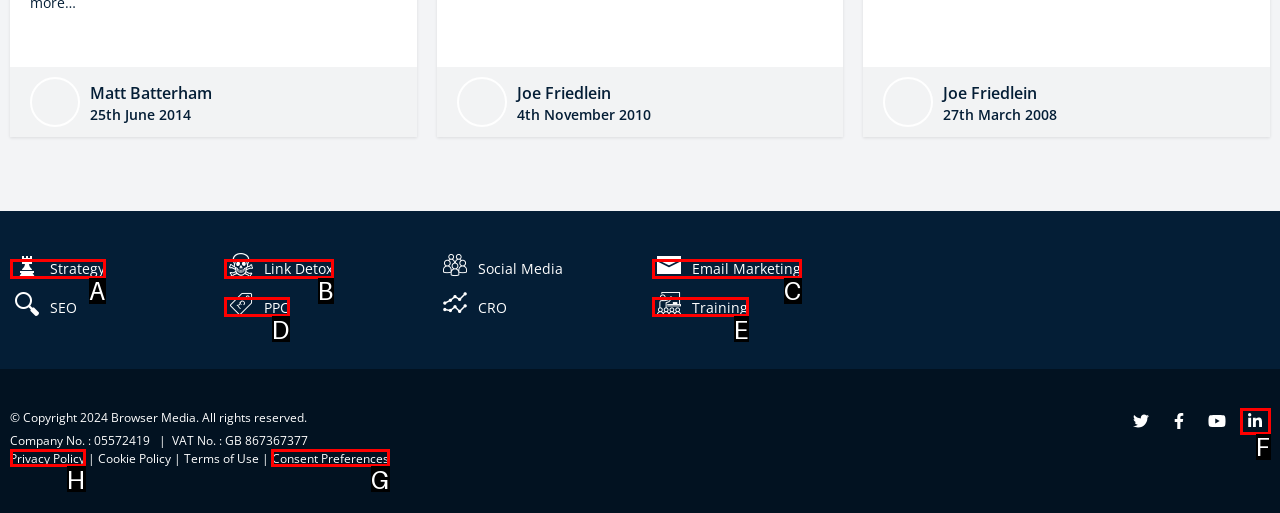Choose the HTML element that needs to be clicked for the given task: Check Consent Preferences Respond by giving the letter of the chosen option.

G